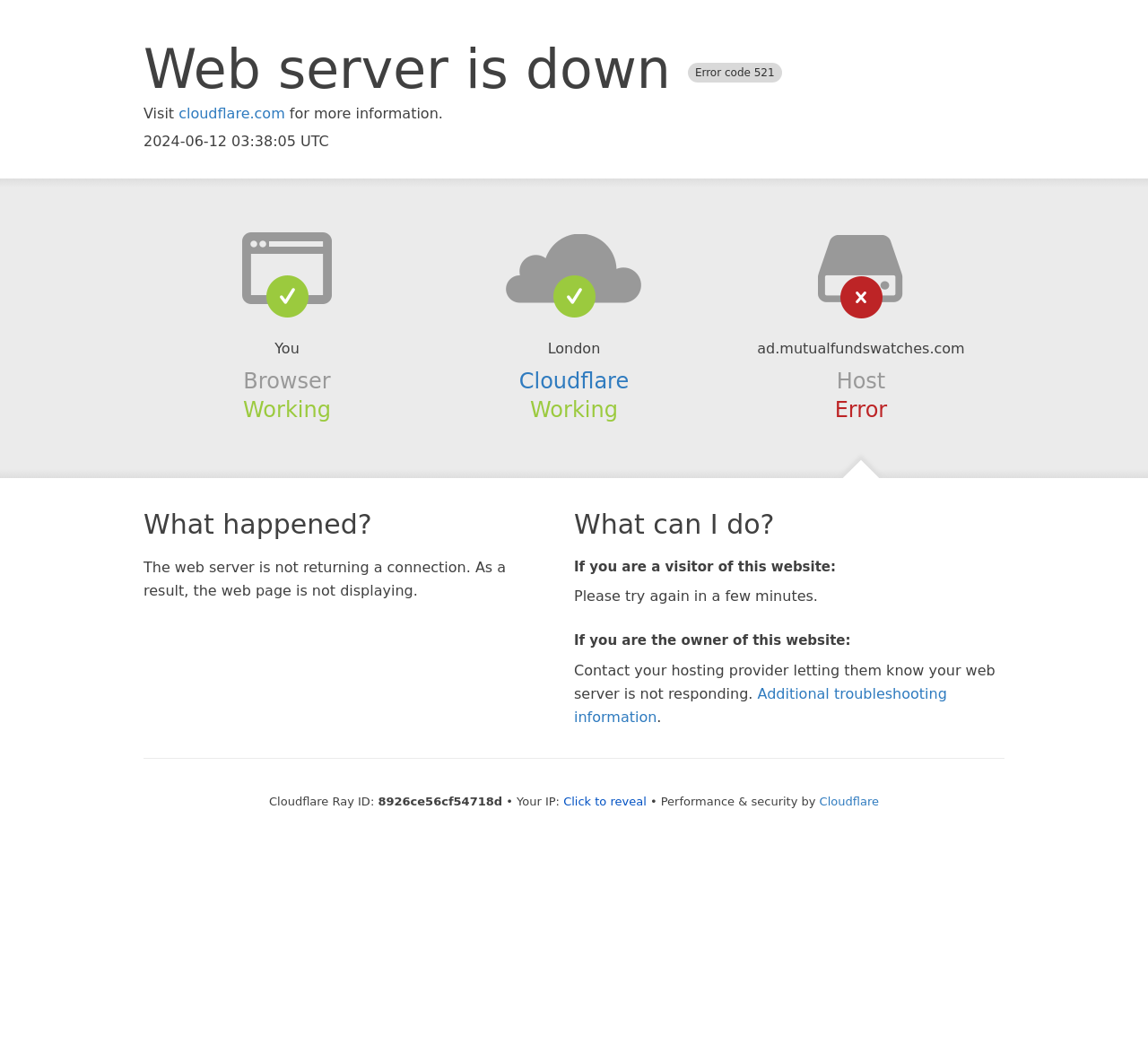Construct a comprehensive description capturing every detail on the webpage.

The webpage displays an error message indicating that the web server is down, with an error code of 521. At the top of the page, there is a heading that reads "Web server is down Error code 521". Below this heading, there is a link to cloudflare.com, accompanied by a brief message that says "Visit ... for more information." The current date and time, "2024-06-12 03:38:05 UTC", is also displayed.

The page is divided into sections, with headings that include "Browser", "Cloudflare", and "Host". Under the "Browser" section, the text "You" is displayed, followed by the word "Working". The "Cloudflare" section contains a link to Cloudflare, along with the text "Working". The "Host" section displays the domain name "ad.mutualfundswatches.com" and the status "Error".

Further down the page, there are sections that provide explanations and troubleshooting steps. The "What happened?" section explains that the web server is not returning a connection, resulting in the webpage not displaying. The "What can I do?" section is divided into two parts: one for visitors of the website and one for the website owner. For visitors, the advice is to try again in a few minutes. For the website owner, the instruction is to contact the hosting provider to report the issue.

Additionally, there is a link to "Additional troubleshooting information" and a section that displays technical information, including the Cloudflare Ray ID and the user's IP address, which can be revealed by clicking a button. The page is secured and optimized by Cloudflare, as indicated at the bottom of the page.